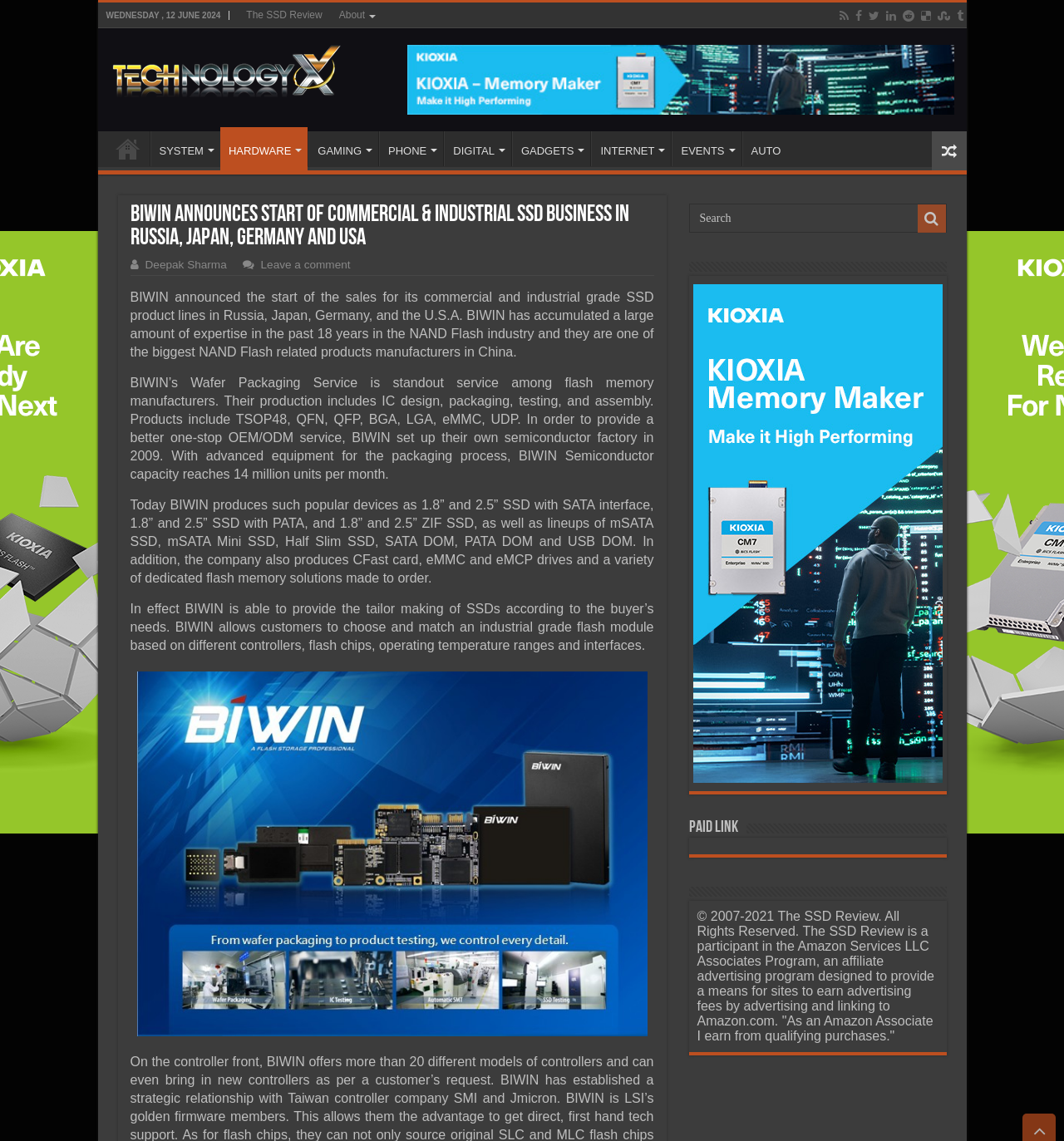Provide a one-word or one-phrase answer to the question:
What is the name of the company announcing the start of commercial and industrial SSD business?

BIWIN